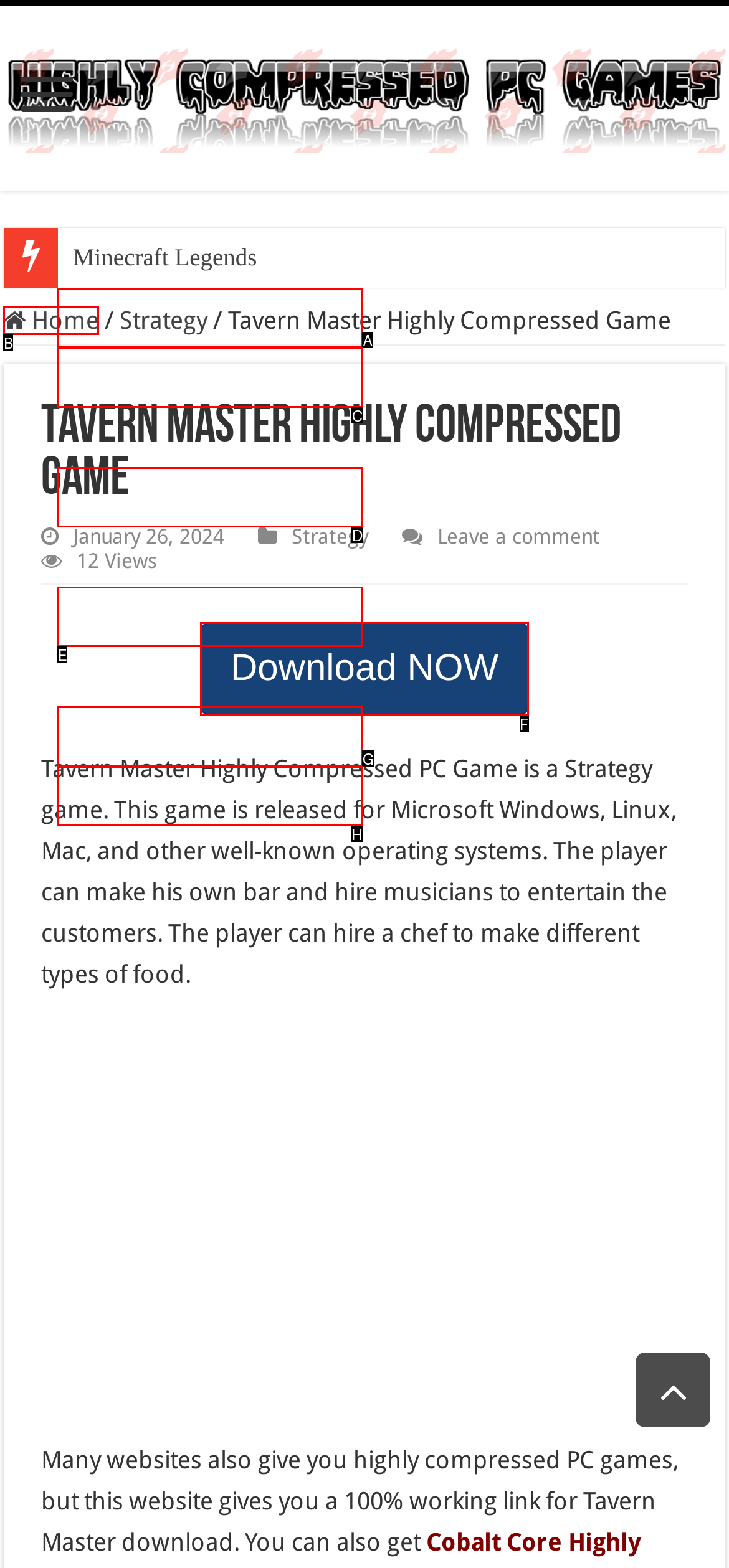Find the option that aligns with: MechWarrior 5 Mercenaries
Provide the letter of the corresponding option.

D